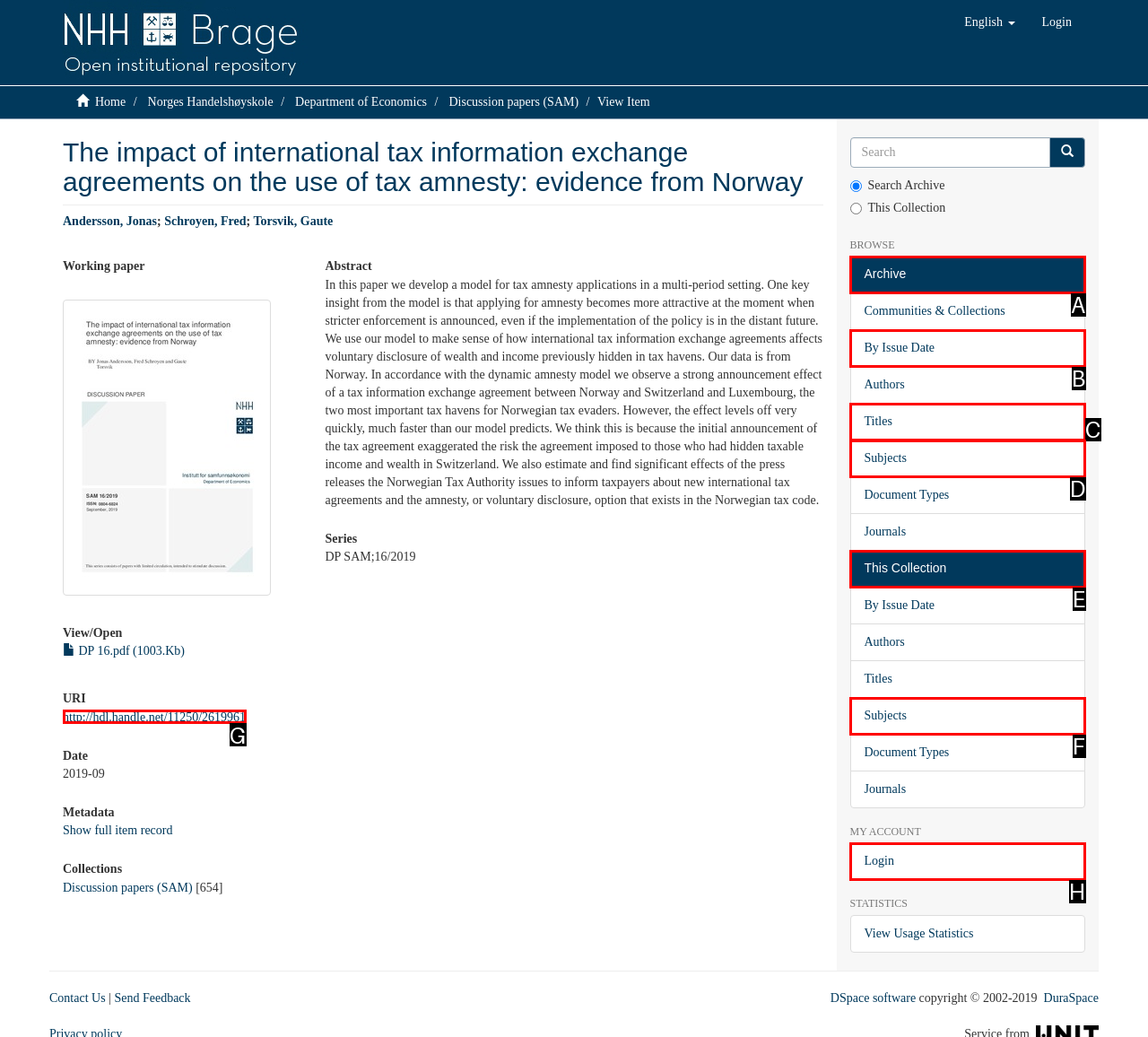Using the description: Login
Identify the letter of the corresponding UI element from the choices available.

H